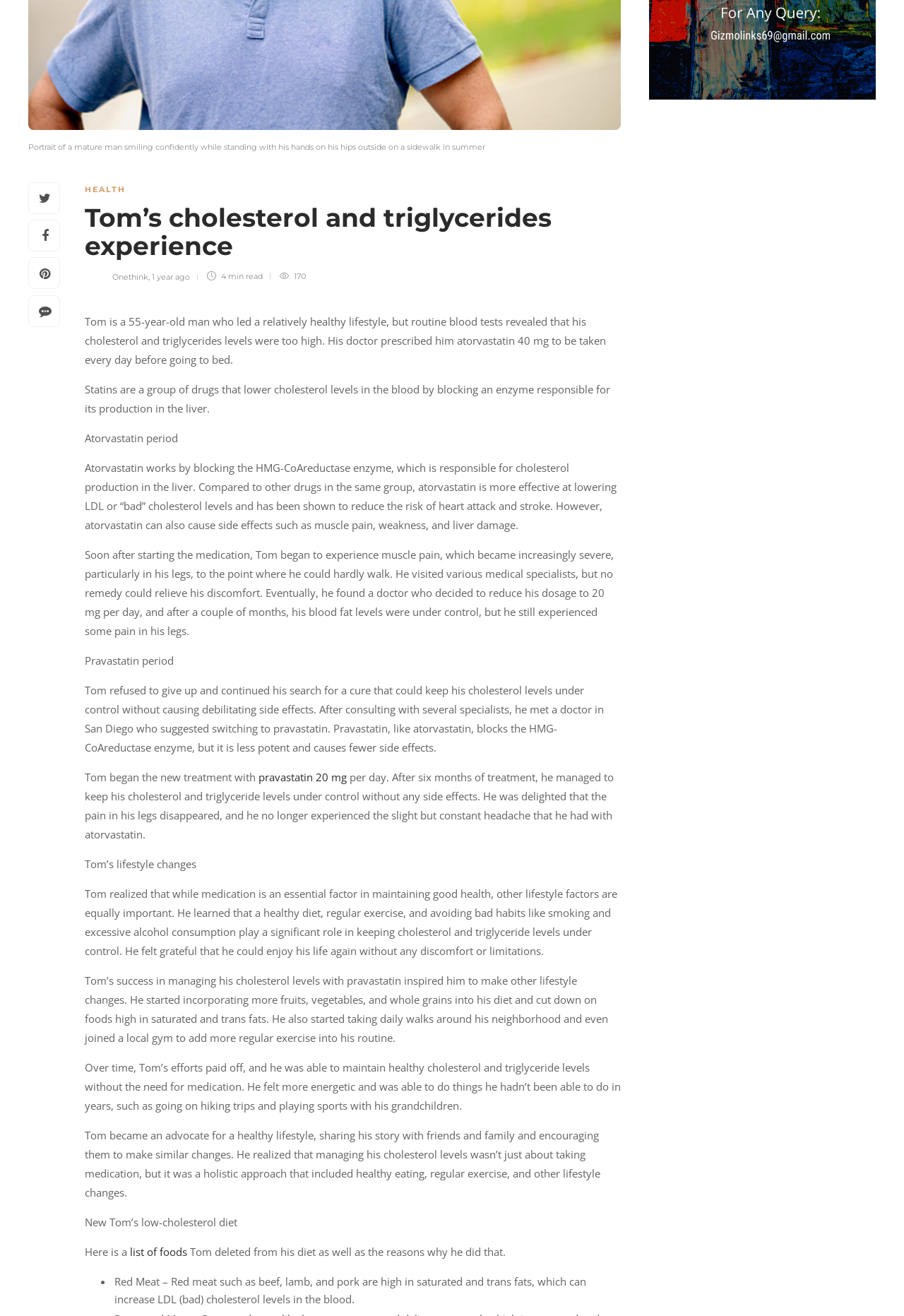Determine the bounding box coordinates for the HTML element described here: "Tom’s cholesterol and triglycerides experience".

[0.094, 0.155, 0.663, 0.203]